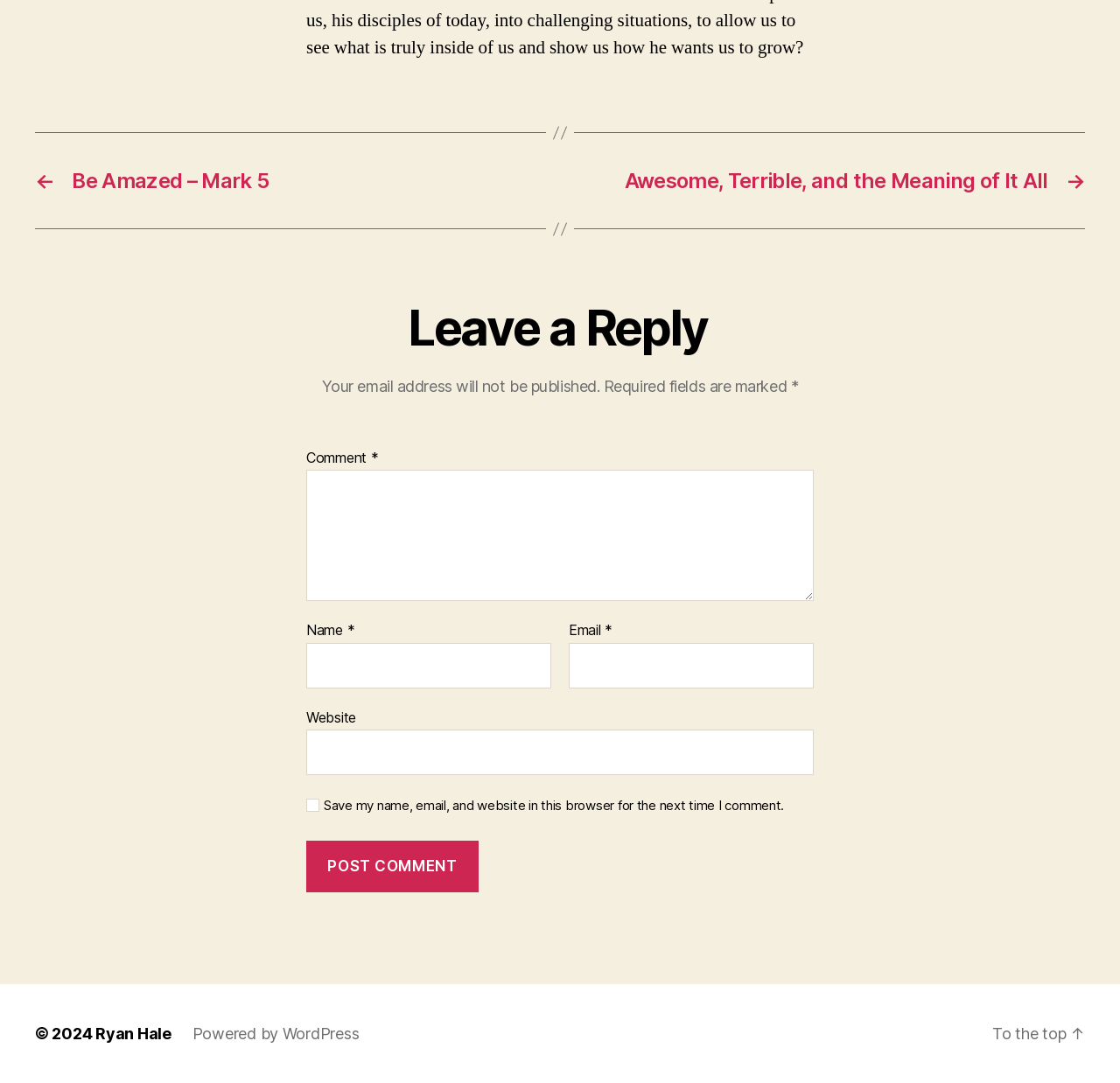What is the copyright year mentioned at the bottom of the page?
Please answer the question with a detailed response using the information from the screenshot.

The copyright information is located at the bottom of the page, and it mentions the year 2024, indicating that the content is copyrighted until that year.